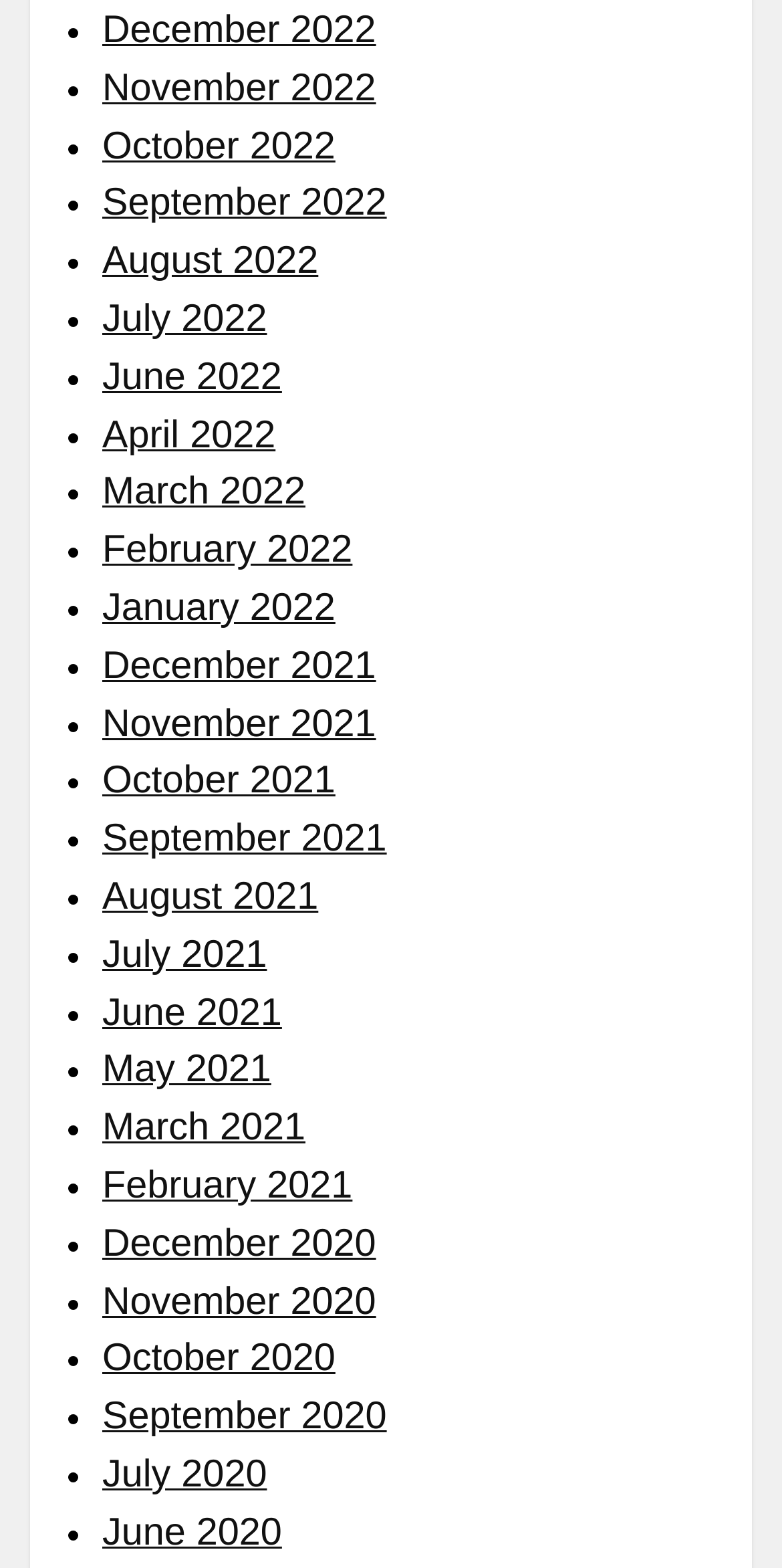Please give a succinct answer to the question in one word or phrase:
What is the latest month listed?

December 2022